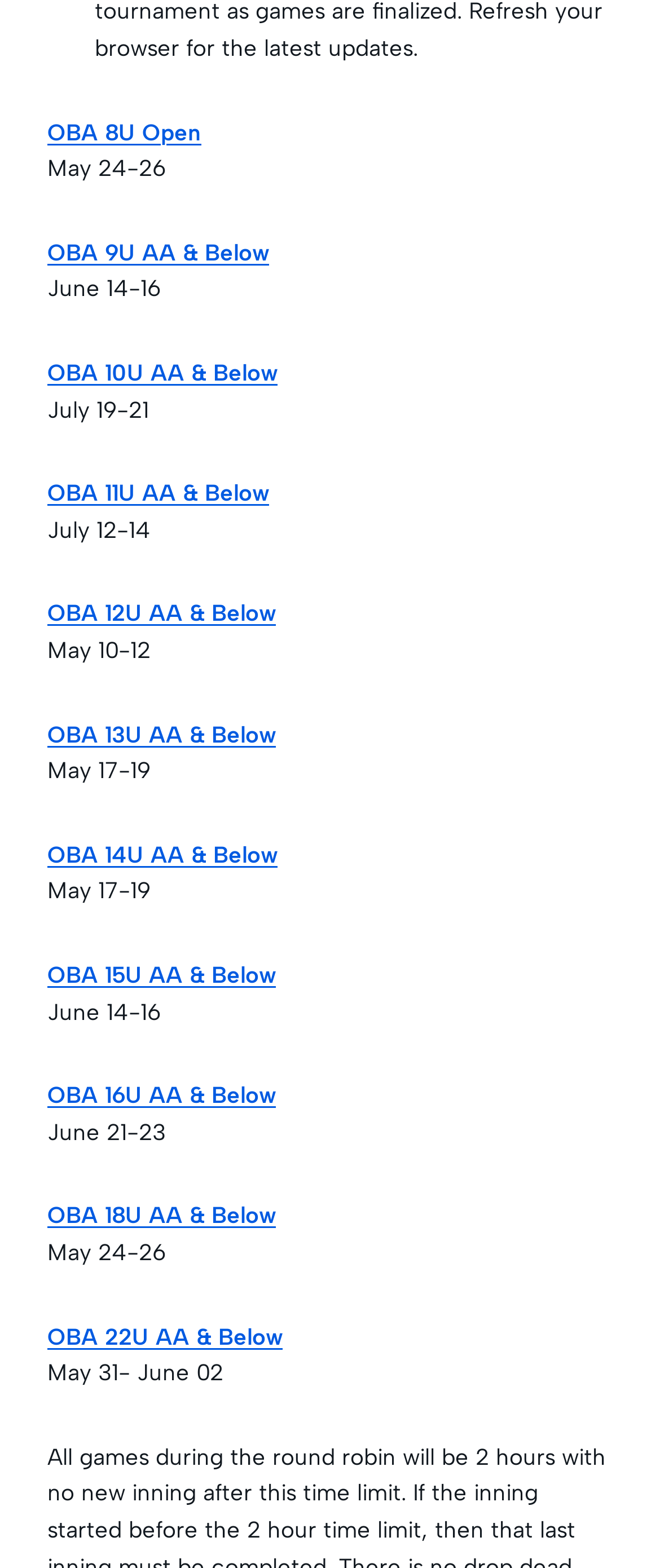What is the last OBA link mentioned on this webpage? Based on the screenshot, please respond with a single word or phrase.

OBA 22U AA & Below